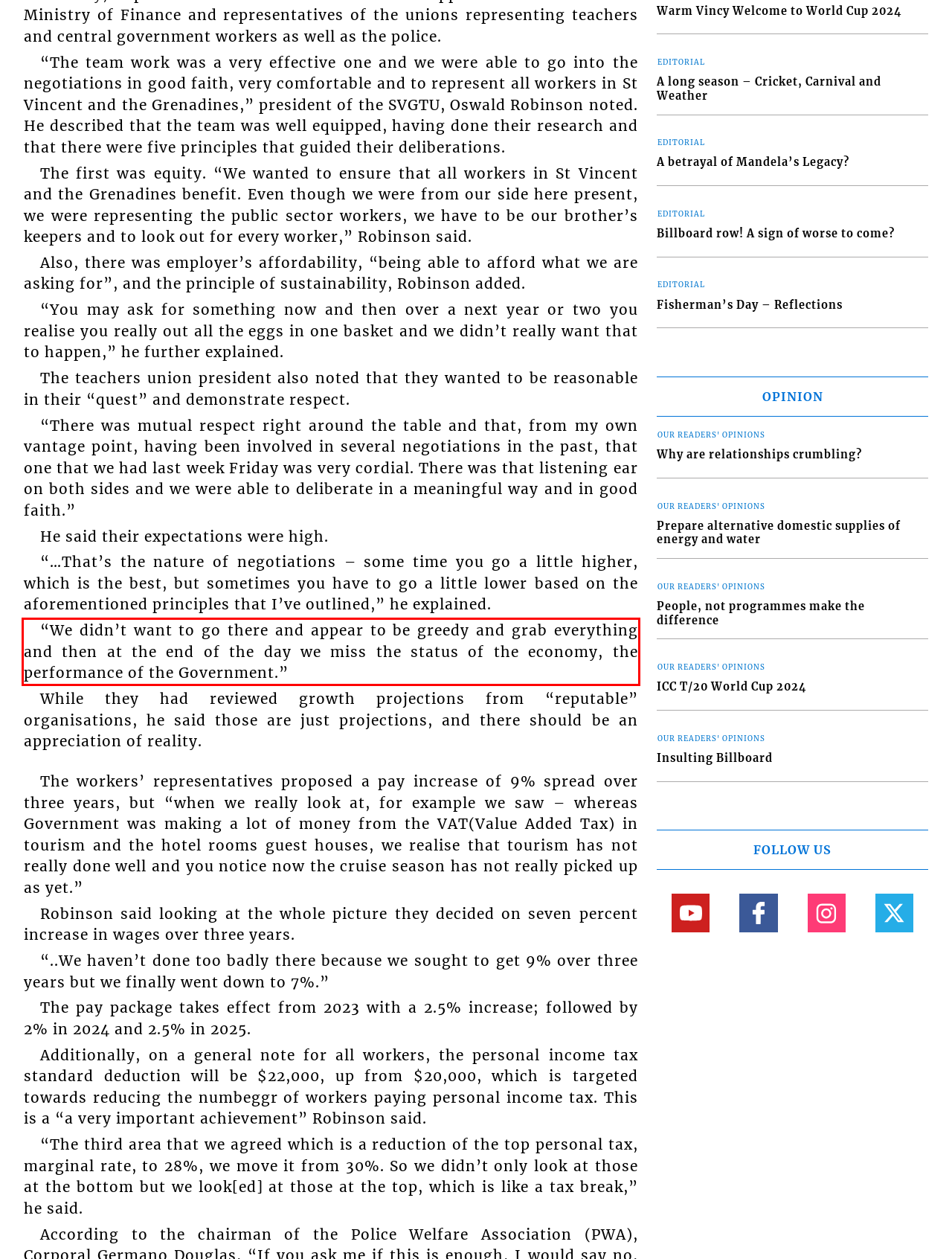Within the screenshot of a webpage, identify the red bounding box and perform OCR to capture the text content it contains.

“We didn’t want to go there and appear to be greedy and grab everything and then at the end of the day we miss the status of the economy, the performance of the Government.”